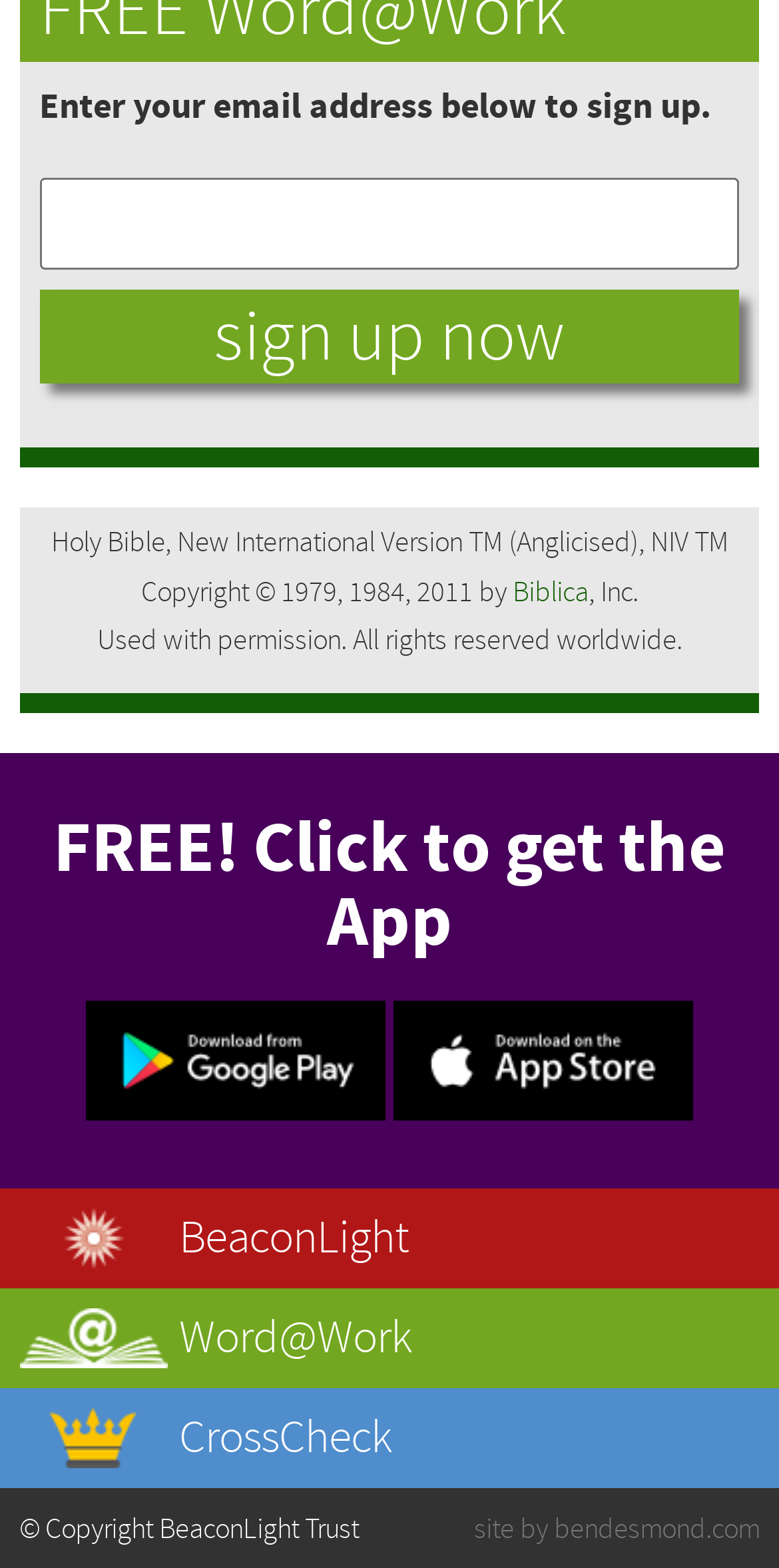Locate the bounding box coordinates of the area to click to fulfill this instruction: "Get the App". The bounding box should be presented as four float numbers between 0 and 1, in the order [left, top, right, bottom].

[0.025, 0.519, 0.975, 0.613]